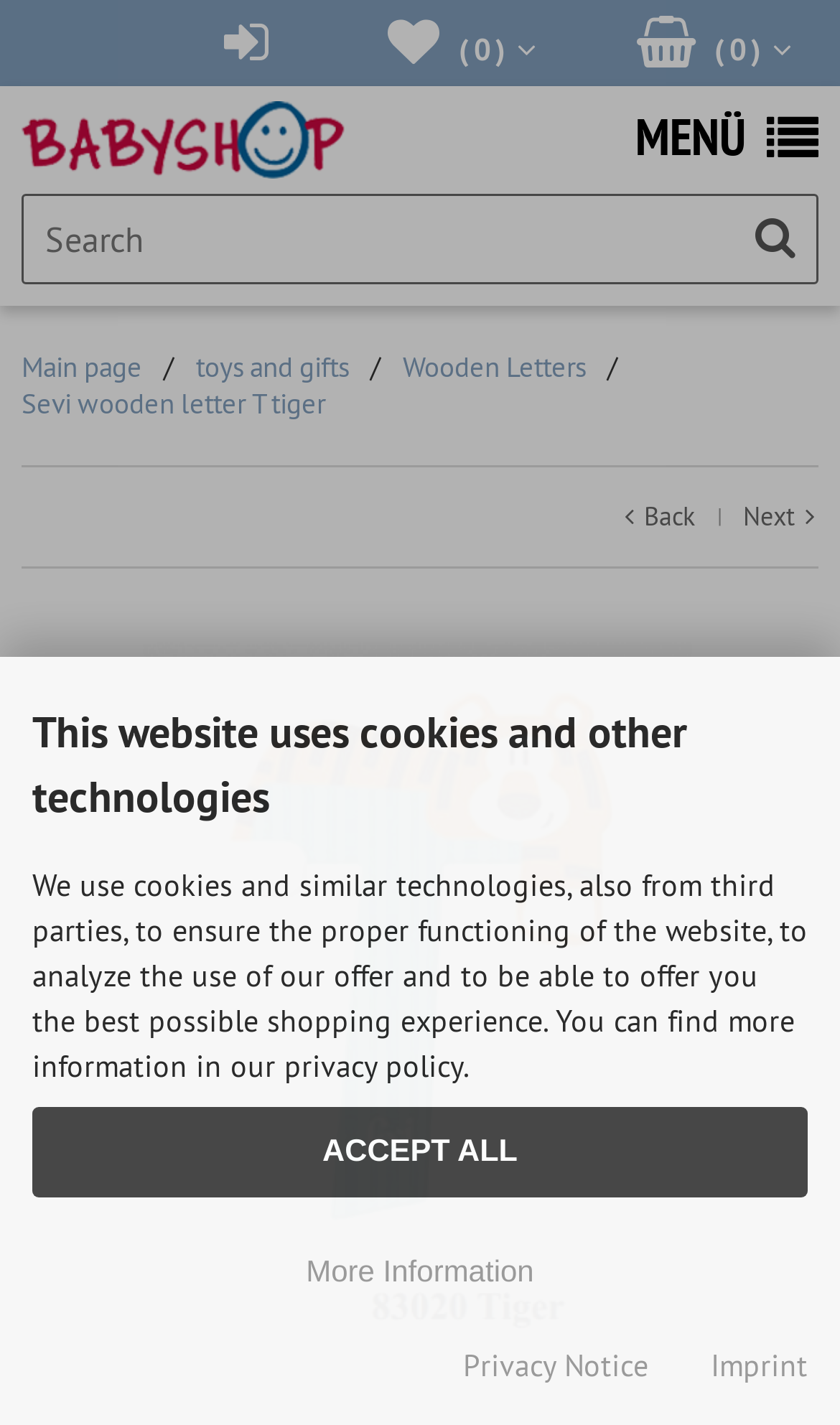Determine the bounding box coordinates for the area you should click to complete the following instruction: "Go to the main page".

[0.026, 0.245, 0.169, 0.271]